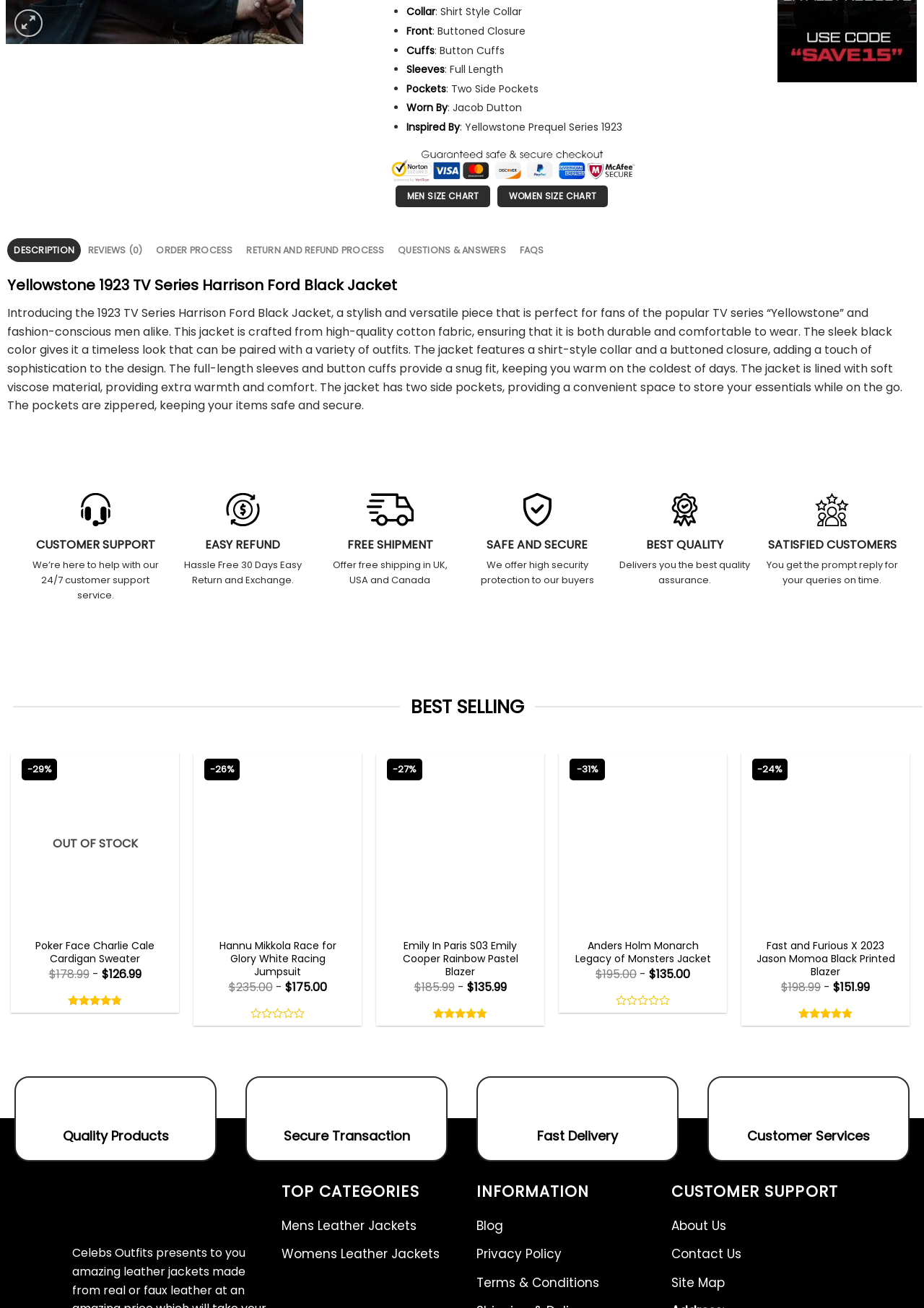Bounding box coordinates are specified in the format (top-left x, top-left y, bottom-right x, bottom-right y). All values are floating point numbers bounded between 0 and 1. Please provide the bounding box coordinate of the region this sentence describes: Return and Refund Process

[0.259, 0.182, 0.423, 0.2]